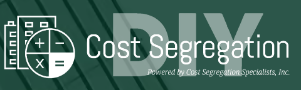Capture every detail in the image and describe it fully.

The image features a modern logo design for "DIY Cost Segregation," prominently displaying the term "Cost Segregation" in a sleek, professional font. The word "DIY" is highlighted, emphasizing the self-service aspect of the service offered. Accompanying the text is a symbolic graphic of a calculator and building, representing the financial and property-related nature of cost segregation services. Below the main logo text, the phrase "Powered by Cost Segregation Specialists, Inc." appears in a smaller font, indicating the expertise behind the offering. The background is a subtle green with diagonal lines, enhancing the contemporary feel of the logo while providing a professional aesthetic. This image encapsulates the essential information for users seeking to understand the DIY approach to cost segregation analysis and reporting.